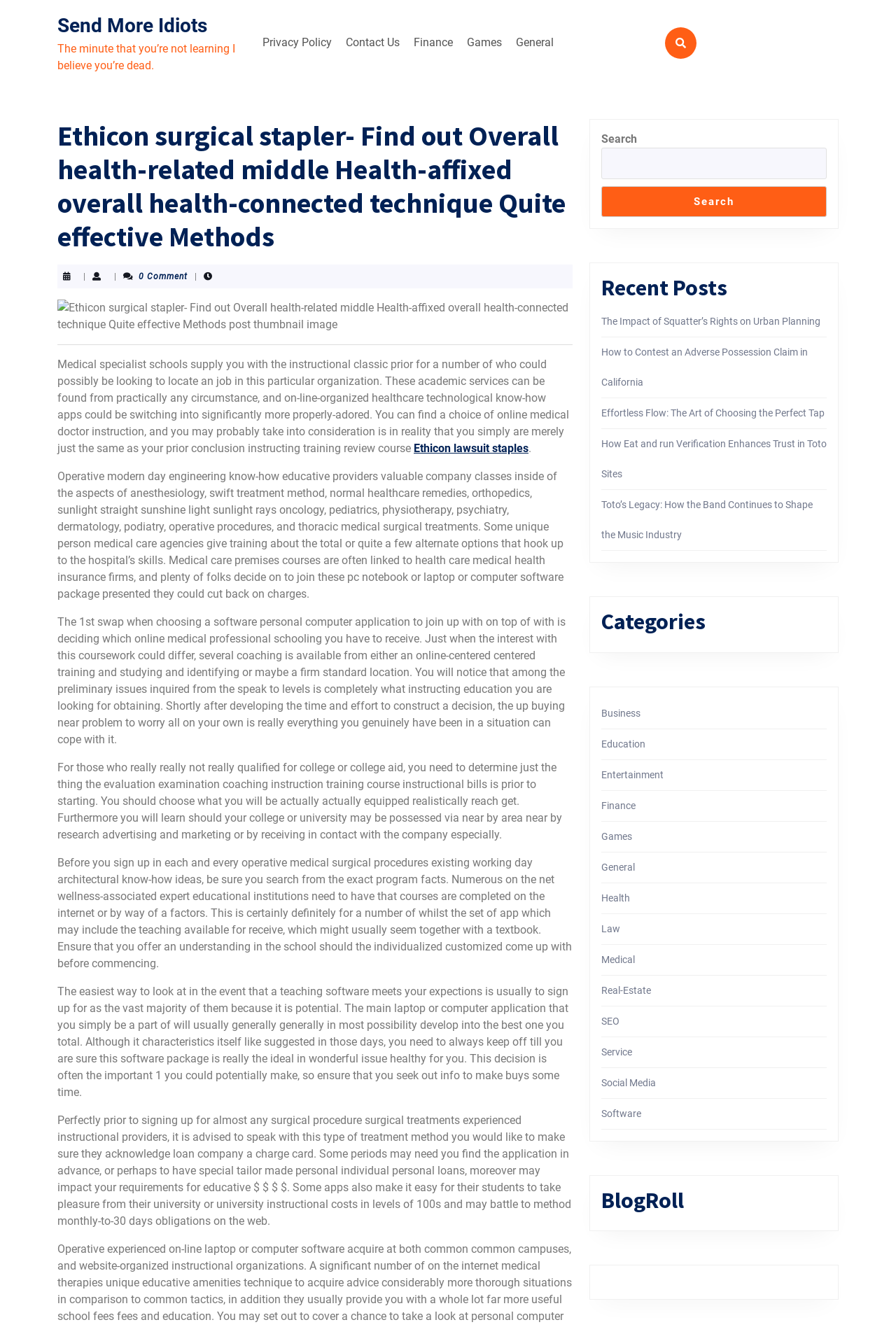Identify the bounding box of the UI component described as: "Games".

[0.515, 0.022, 0.566, 0.043]